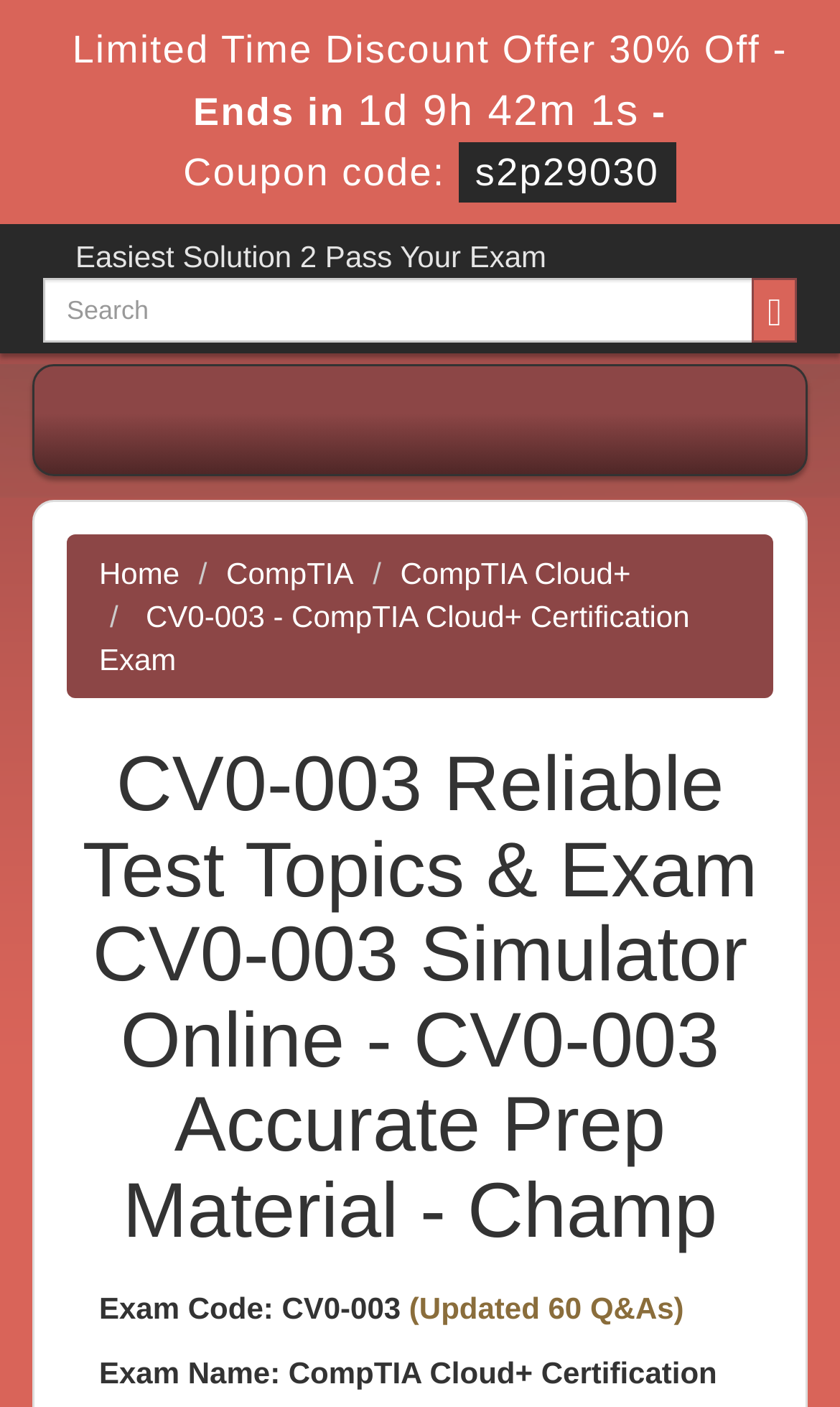Find the bounding box coordinates for the UI element whose description is: "CompTIA". The coordinates should be four float numbers between 0 and 1, in the format [left, top, right, bottom].

[0.269, 0.395, 0.421, 0.42]